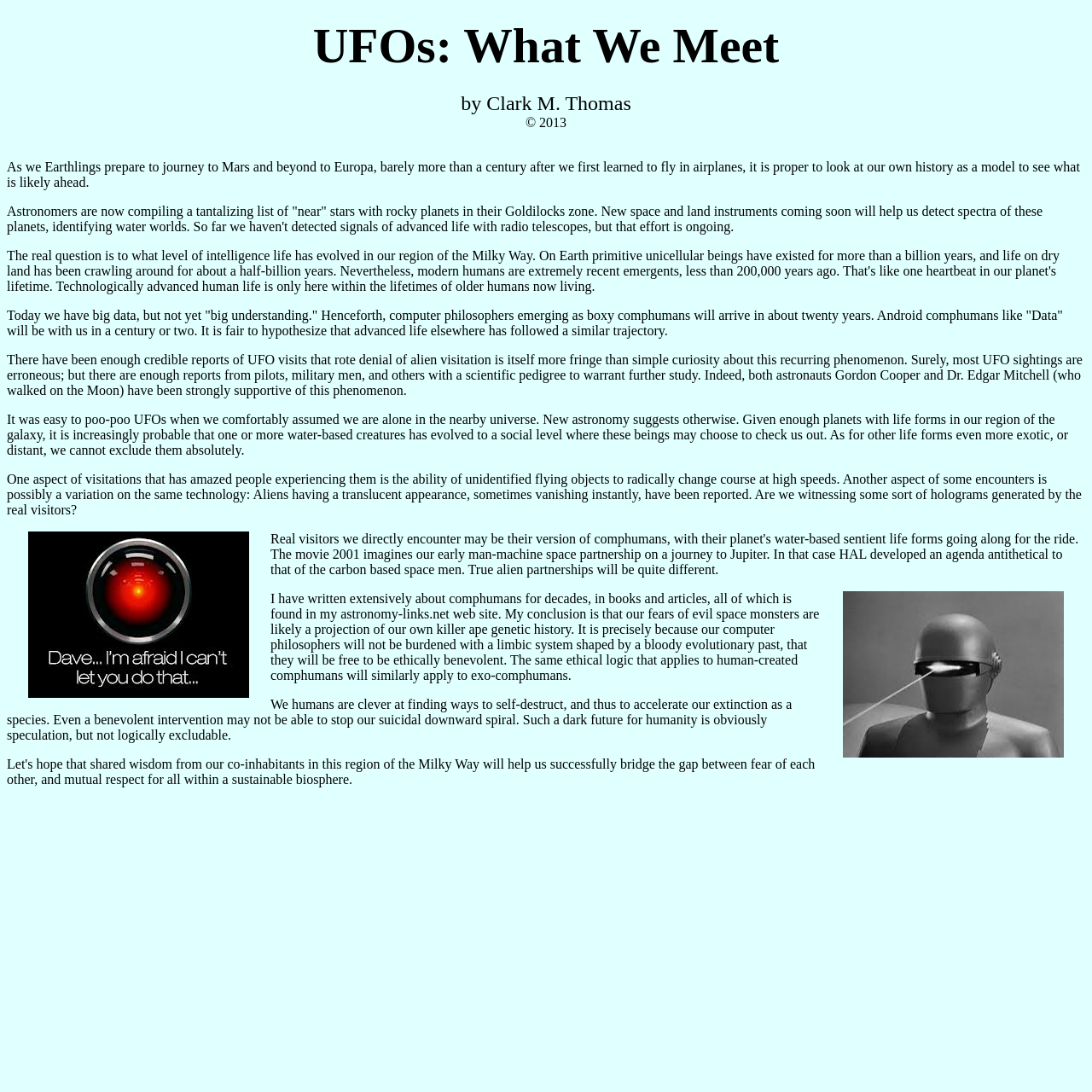Who is the author of this article?
Using the visual information, respond with a single word or phrase.

Clark M. Thomas